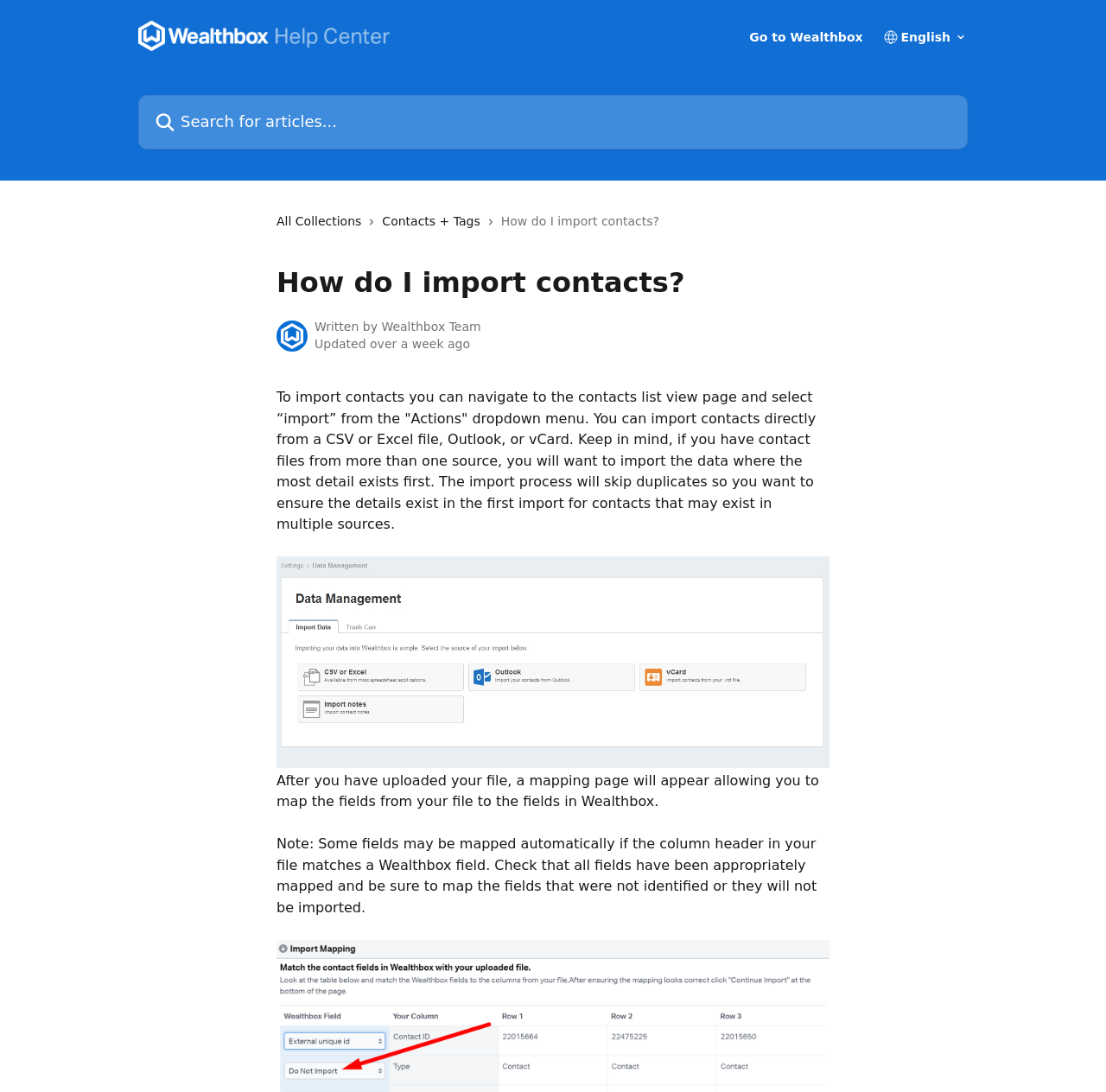Determine the bounding box coordinates for the UI element described. Format the coordinates as (top-left x, top-left y, bottom-right x, bottom-right y) and ensure all values are between 0 and 1. Element description: Contact Us

None